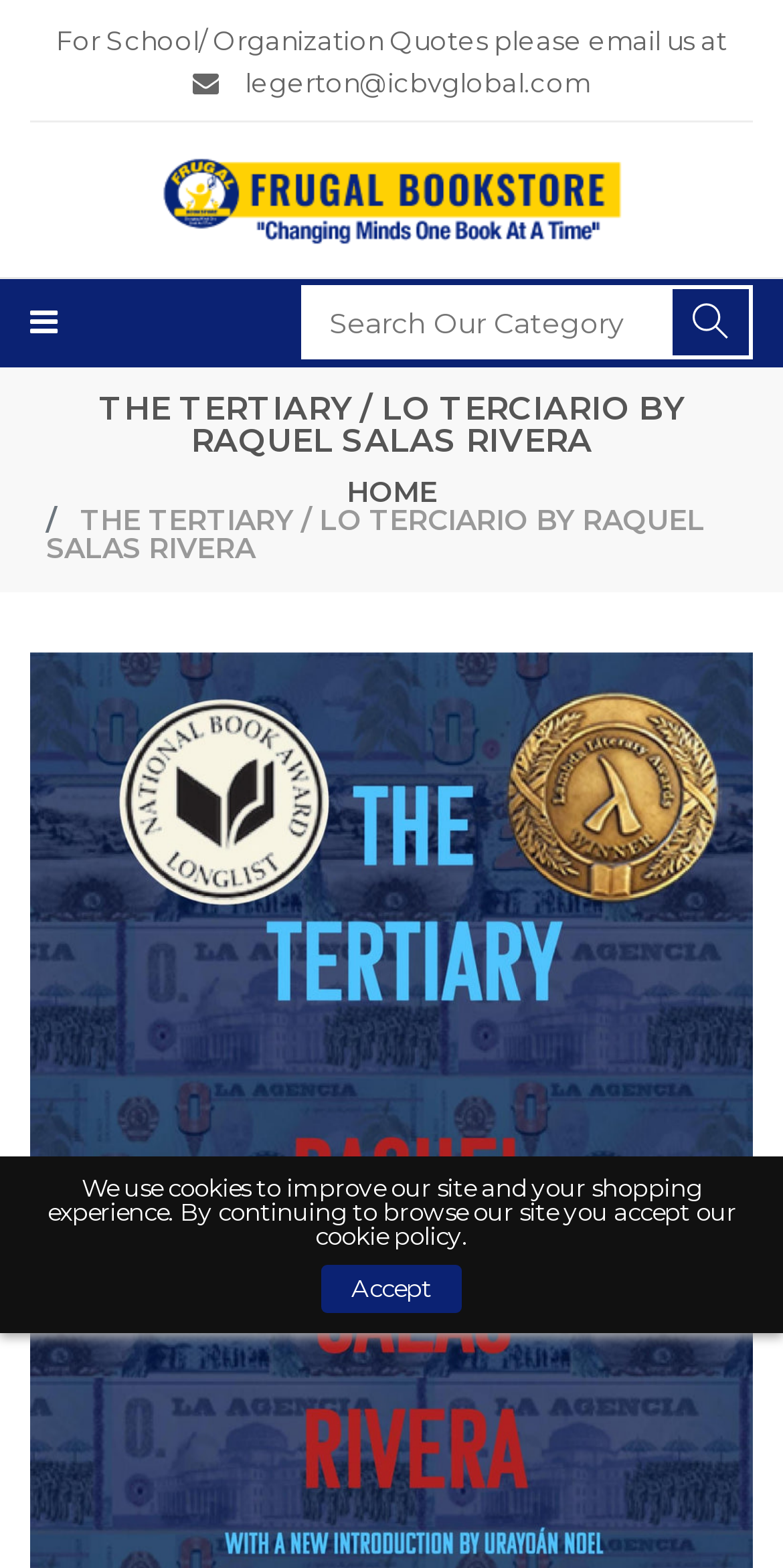What is the name of the bookstore?
From the image, provide a succinct answer in one word or a short phrase.

Frugal Bookstore